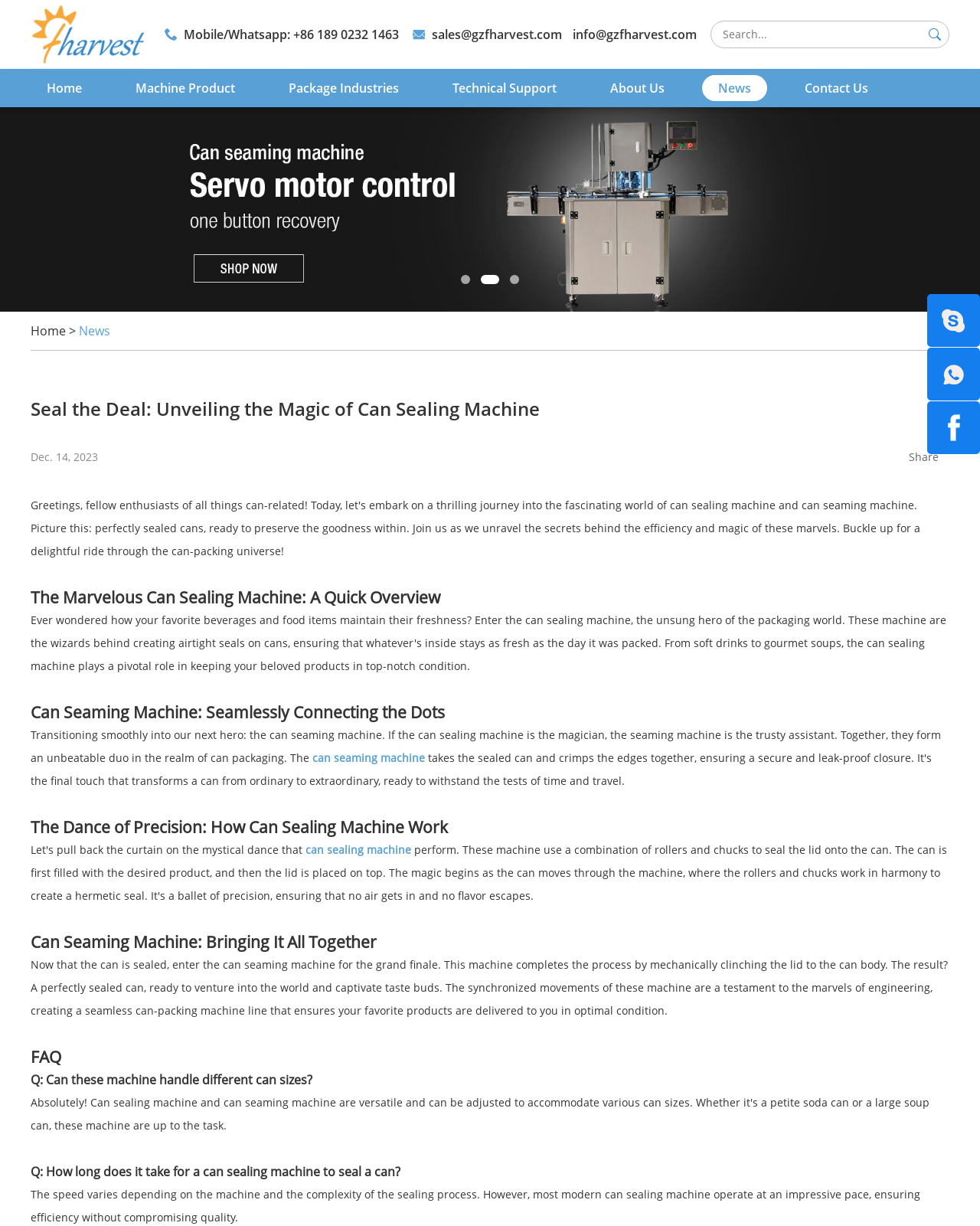Determine the main heading of the webpage and generate its text.

Seal the Deal: Unveiling the Magic of Can Sealing Machine